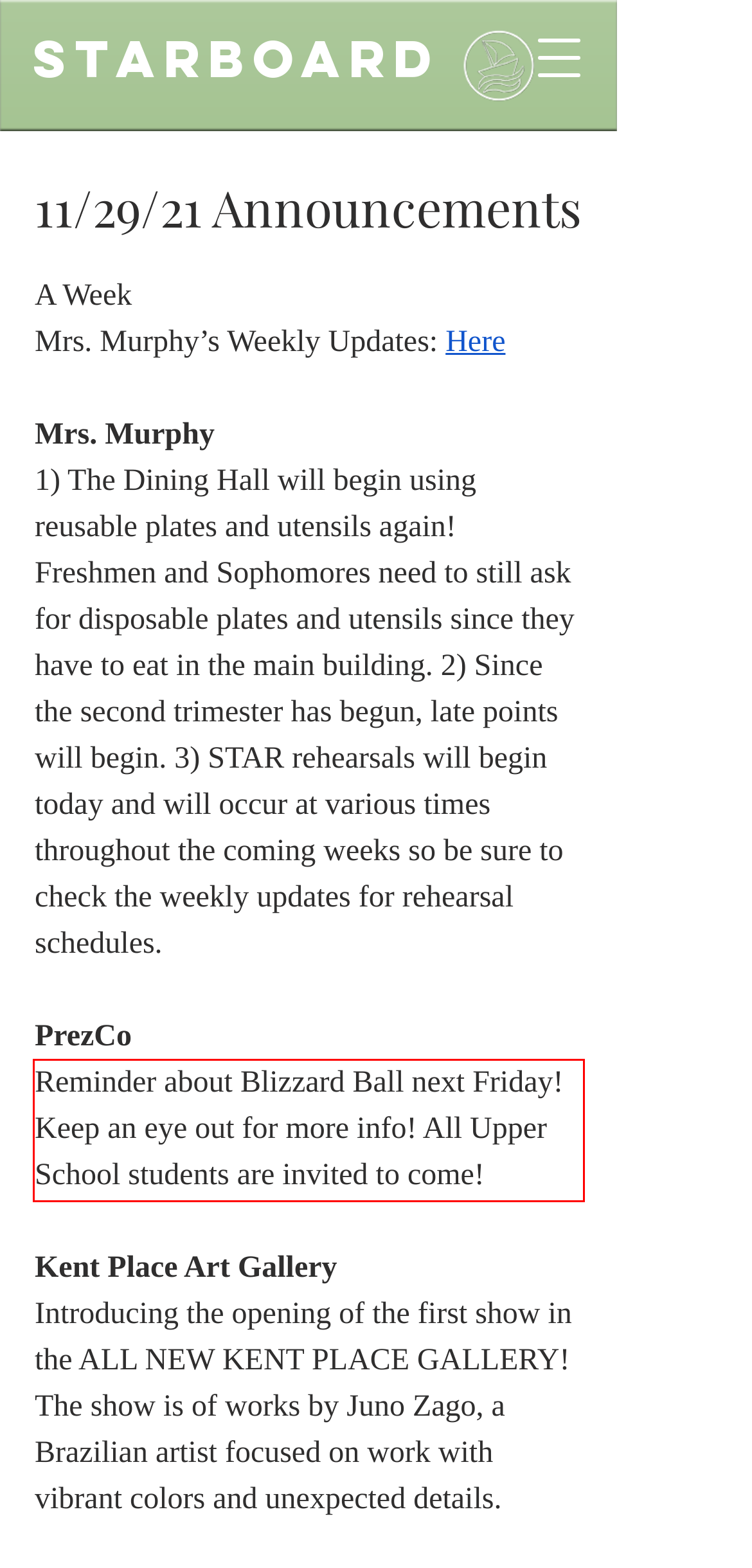Observe the screenshot of the webpage that includes a red rectangle bounding box. Conduct OCR on the content inside this red bounding box and generate the text.

Reminder about Blizzard Ball next Friday! Keep an eye out for more info! All Upper School students are invited to come!